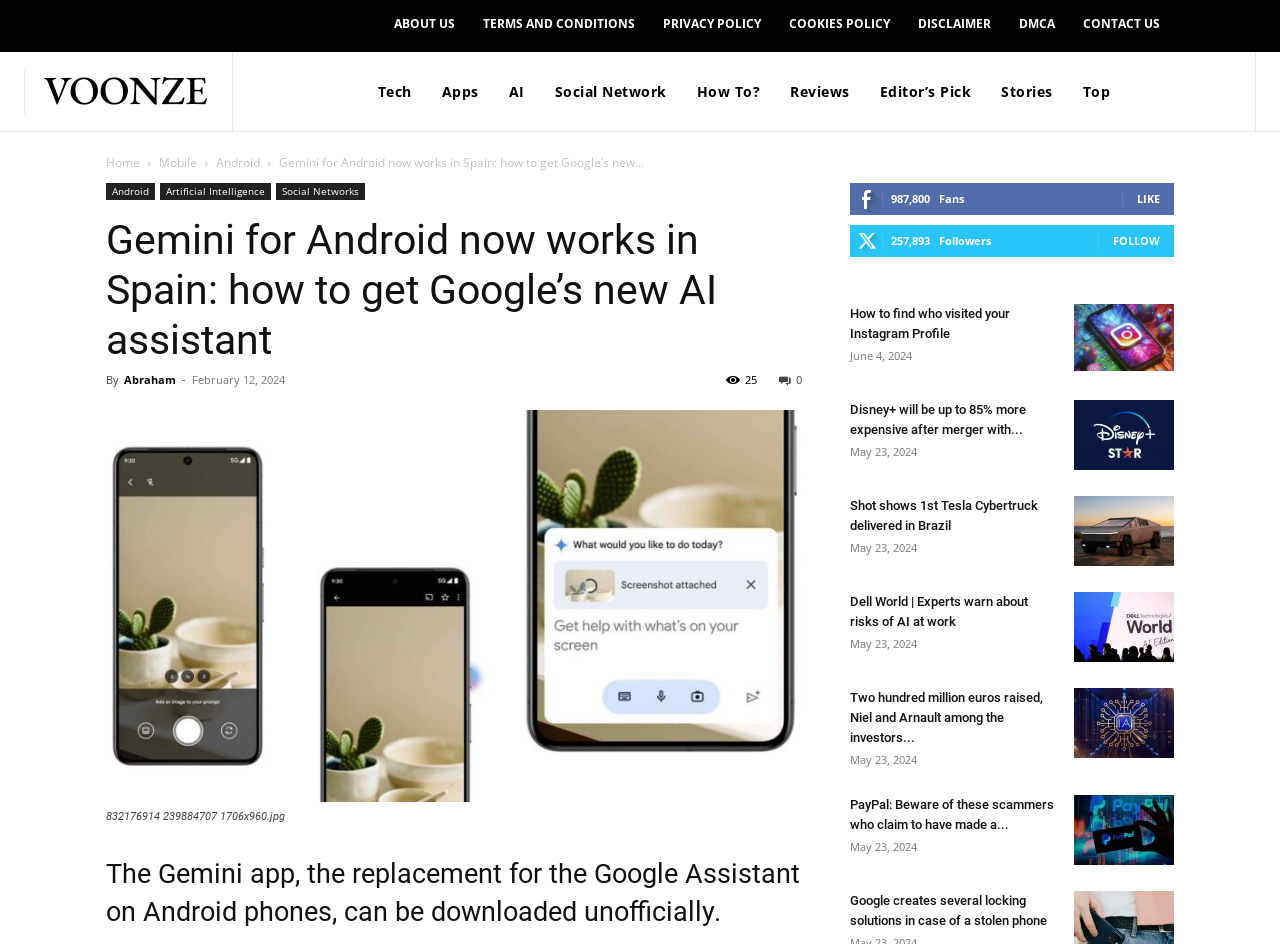Use the details in the image to answer the question thoroughly: 
What is the author of the article?

The author of the article can be found by looking at the link 'Abraham' which is located next to the text 'By' and is likely to be the author of the article.